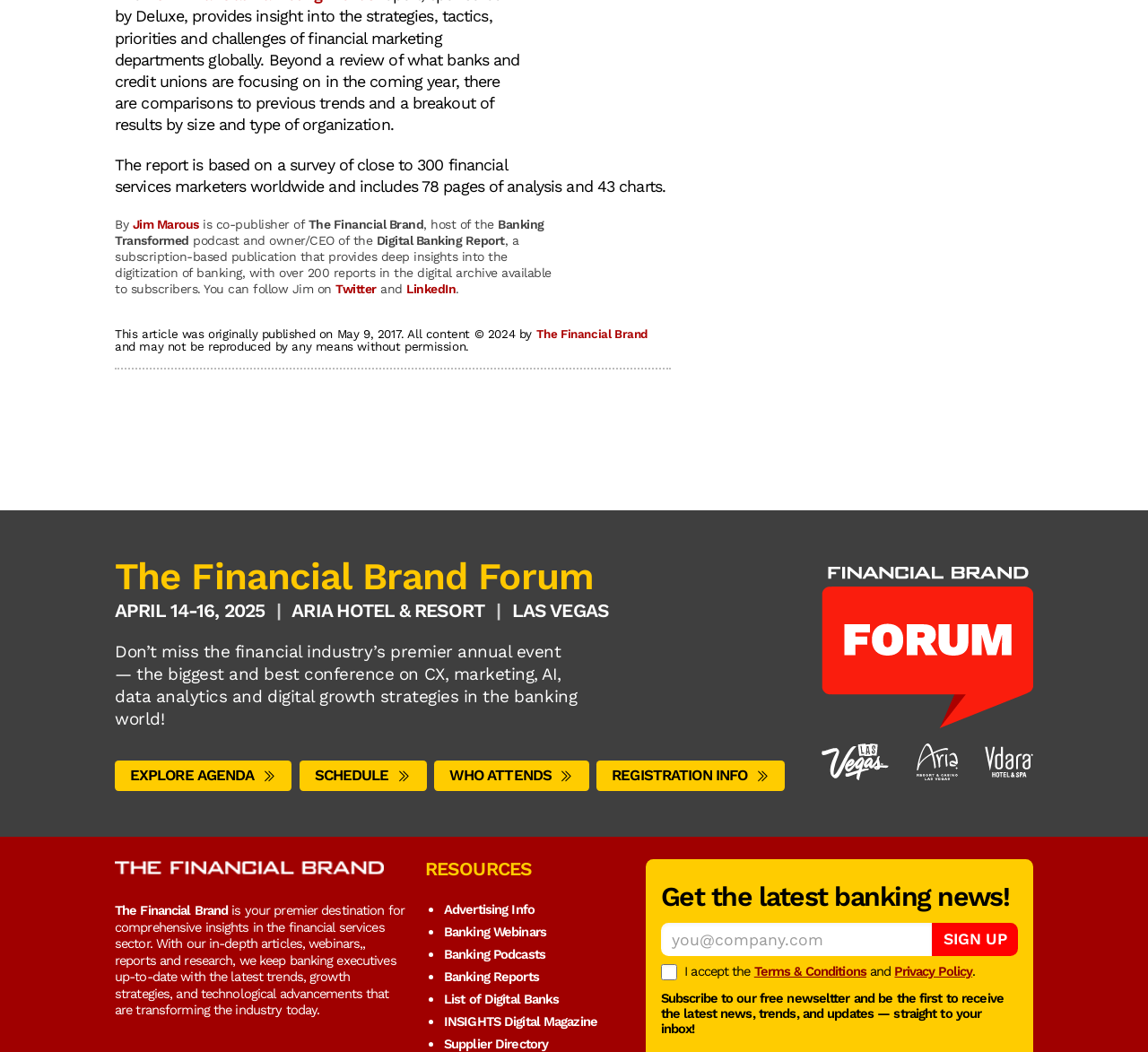Pinpoint the bounding box coordinates of the clickable area necessary to execute the following instruction: "Click on the 'Twitter' link". The coordinates should be given as four float numbers between 0 and 1, namely [left, top, right, bottom].

[0.292, 0.268, 0.328, 0.282]